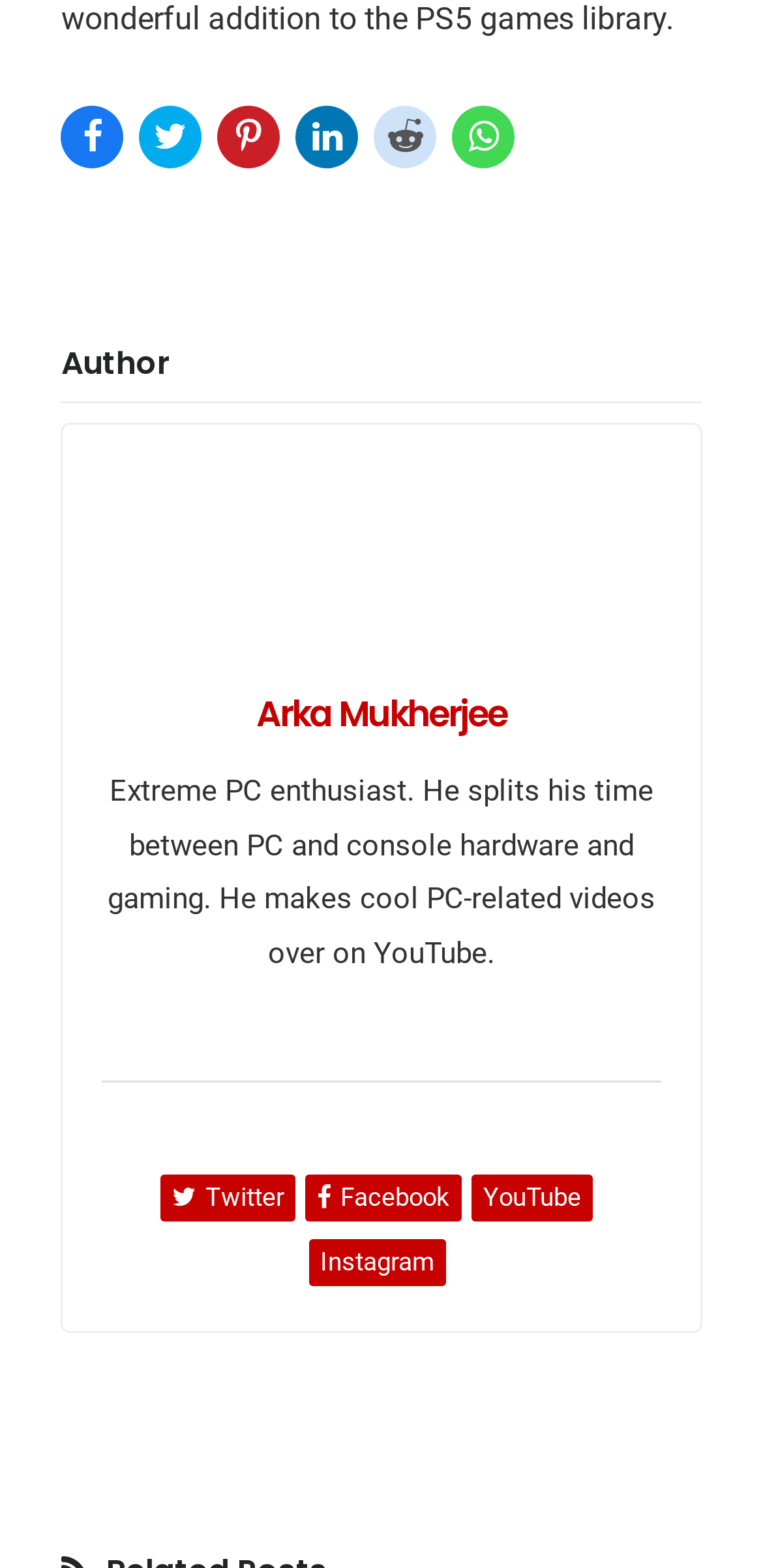Please find the bounding box coordinates of the element that you should click to achieve the following instruction: "View Facebook page". The coordinates should be presented as four float numbers between 0 and 1: [left, top, right, bottom].

[0.4, 0.749, 0.605, 0.779]